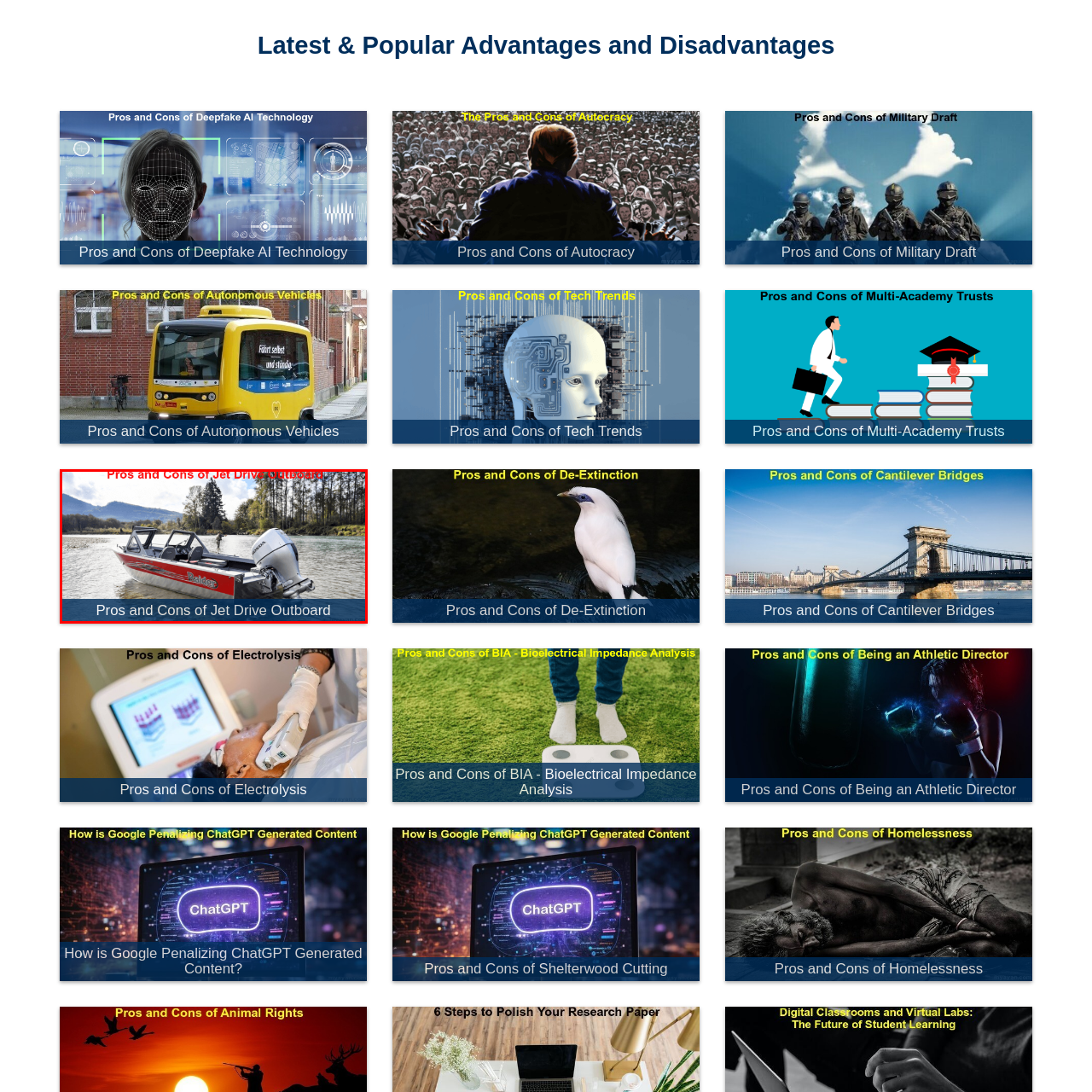Look closely at the image surrounded by the red box, What is the color of the band below the boat? Give your answer as a single word or phrase.

navy blue